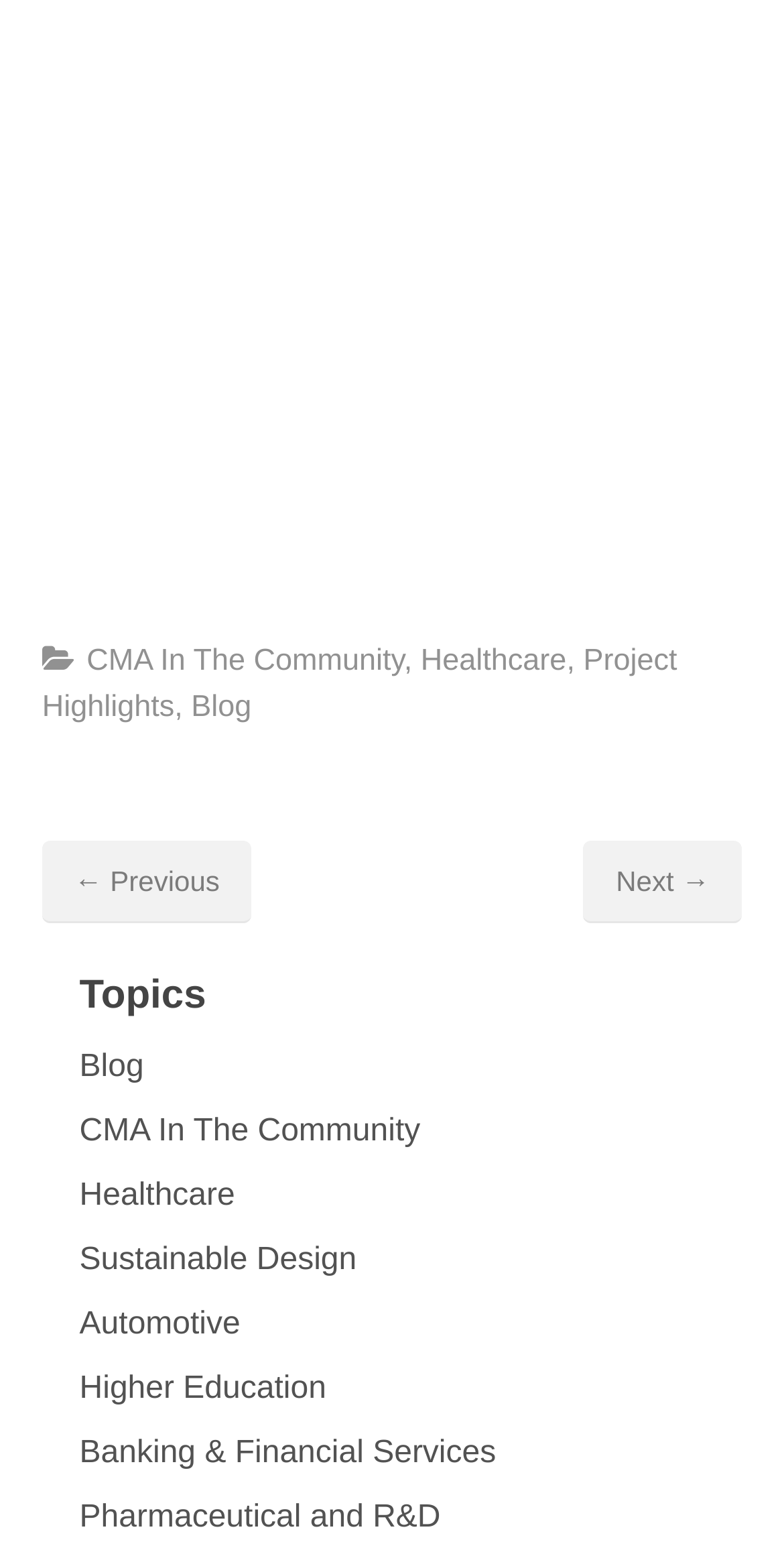Determine the bounding box coordinates of the clickable region to carry out the instruction: "Explore Healthcare topics".

[0.537, 0.415, 0.723, 0.437]